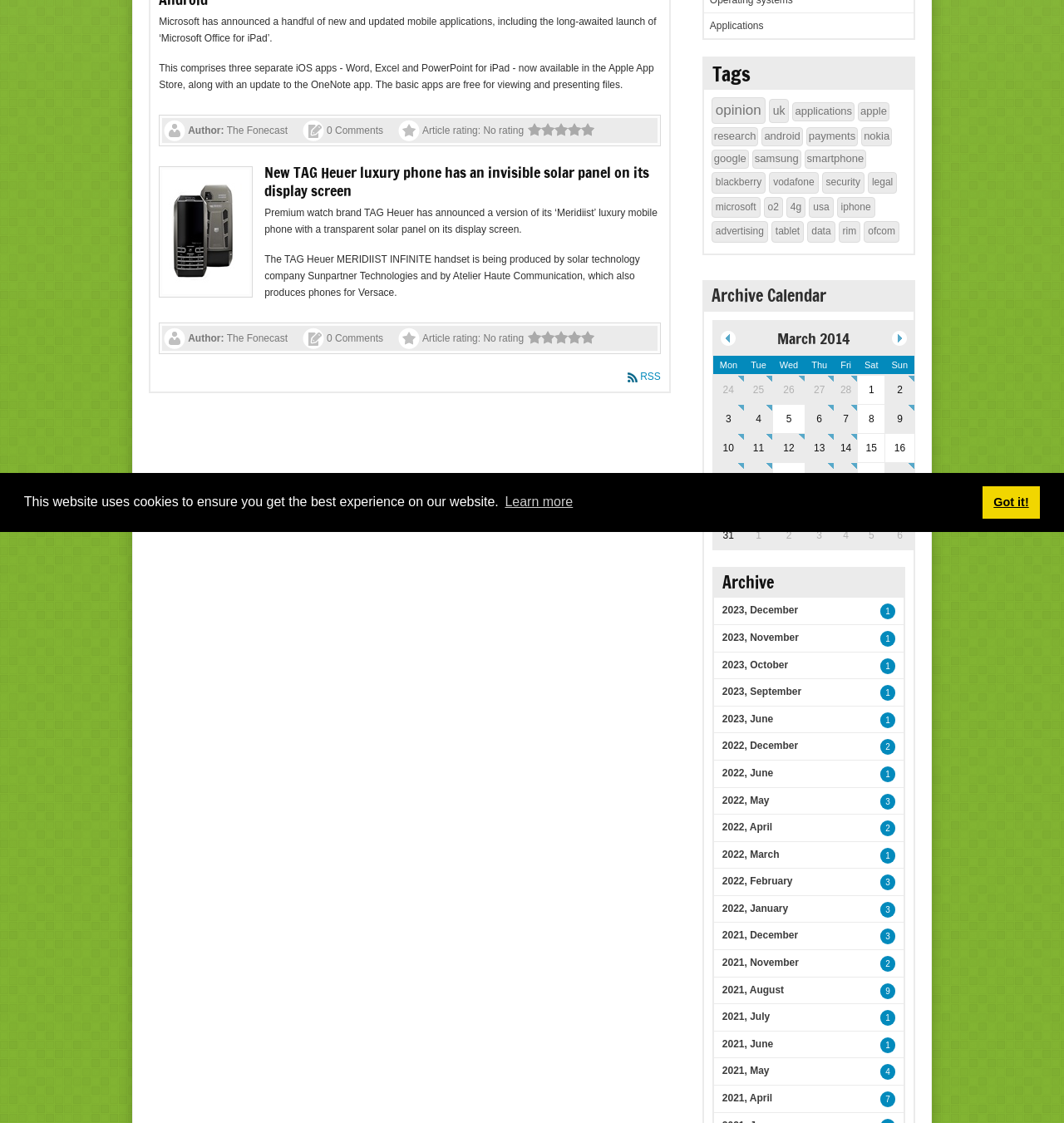Please find the bounding box coordinates in the format (top-left x, top-left y, bottom-right x, bottom-right y) for the given element description. Ensure the coordinates are floating point numbers between 0 and 1. Description: 2022, December

[0.672, 0.654, 0.757, 0.676]